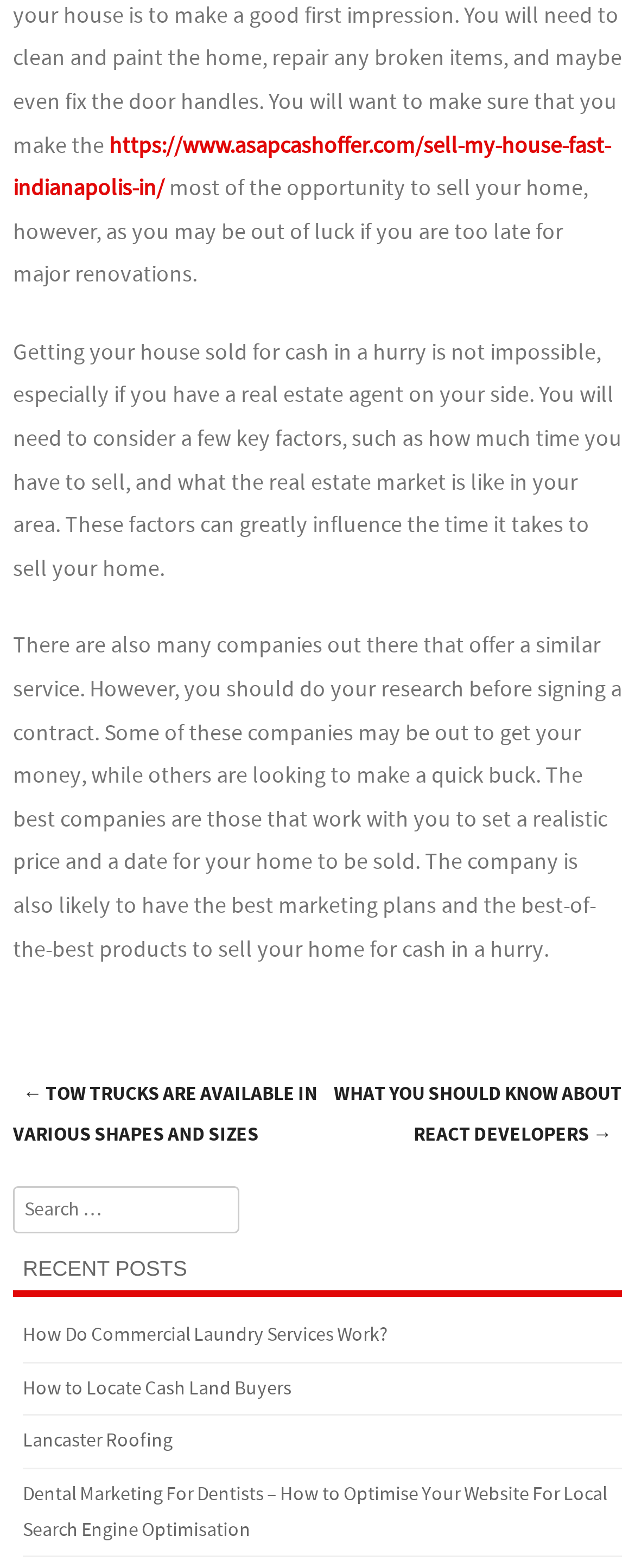What is the title of the section below the first paragraph?
Please utilize the information in the image to give a detailed response to the question.

The section titled 'Post navigation' contains links to previous and next posts, as well as a search bar.